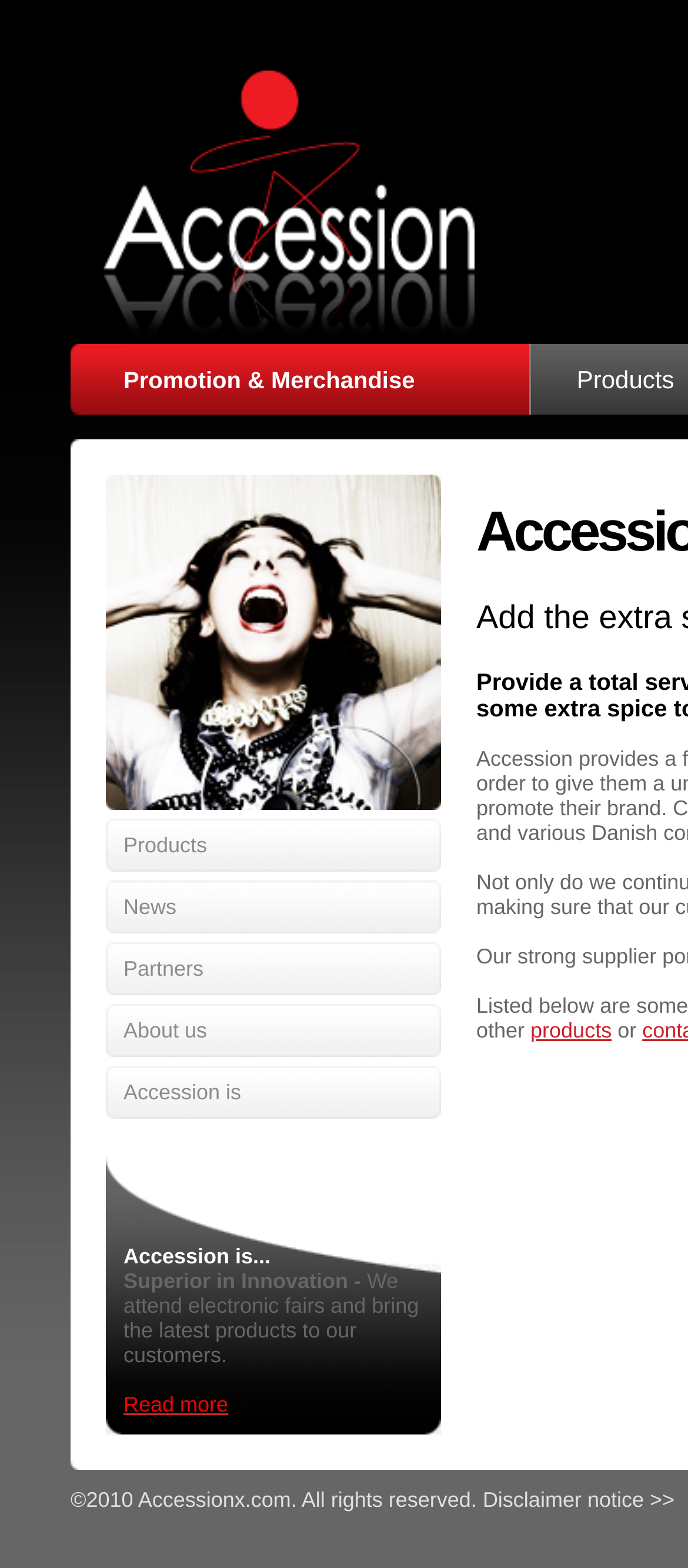Describe every aspect of the webpage in a detailed manner.

The webpage is titled "Promotion & Merchandise" and has a prominent image with the same title at the top left corner. Below the image, there is a table with three columns, where the first column is empty, the second column contains the title "Promotion & Merchandise" and a link to it, and the third column is also empty.

On the right side of the page, there is a long table with multiple rows, each containing a link to a different section of the website, including "Products", "News", "Partners", "About us", and "Accession is". The links are arranged vertically, with some empty rows in between.

Below the table, there is a paragraph of text that describes Accession as a company that attends electronic fairs and brings the latest products to its customers. The paragraph ends with a "Read more" link.

At the bottom of the page, there is a copyright notice that reads "©2010 Accessionx.com. All rights reserved." followed by a link to a "Disclaimer notice".

There are a total of 7 links on the page, excluding the "Read more" link, and 2 images. The layout of the page is organized, with clear headings and concise text.